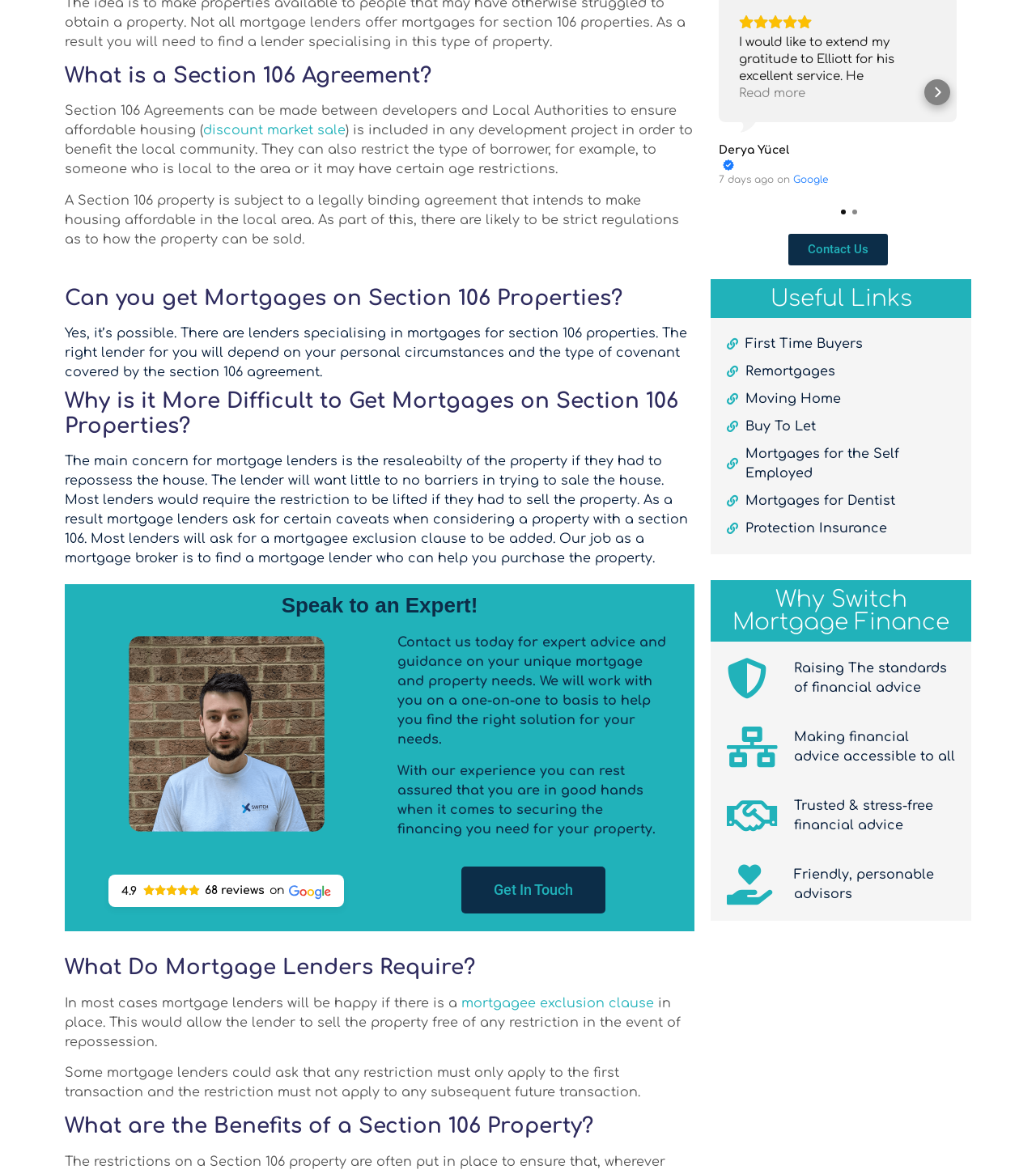How many reviews does Switch Mortgage Finance have?
Please provide a comprehensive answer based on the visual information in the image.

The text '68 reviews' is displayed along with the rating of Switch Mortgage Finance, indicating that the company has received 68 reviews from its customers.